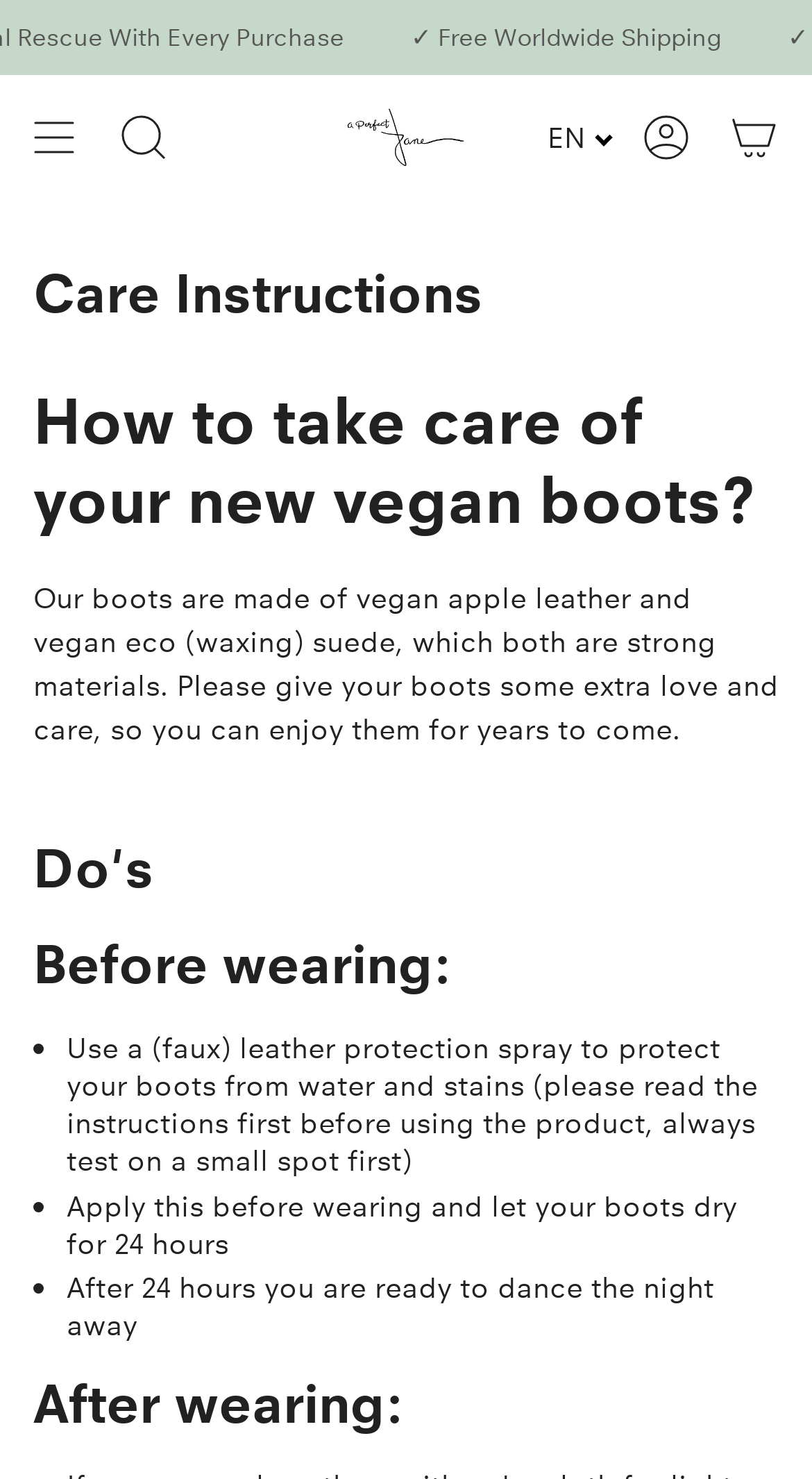Respond to the question below with a single word or phrase:
How many steps are mentioned before wearing the boots?

3